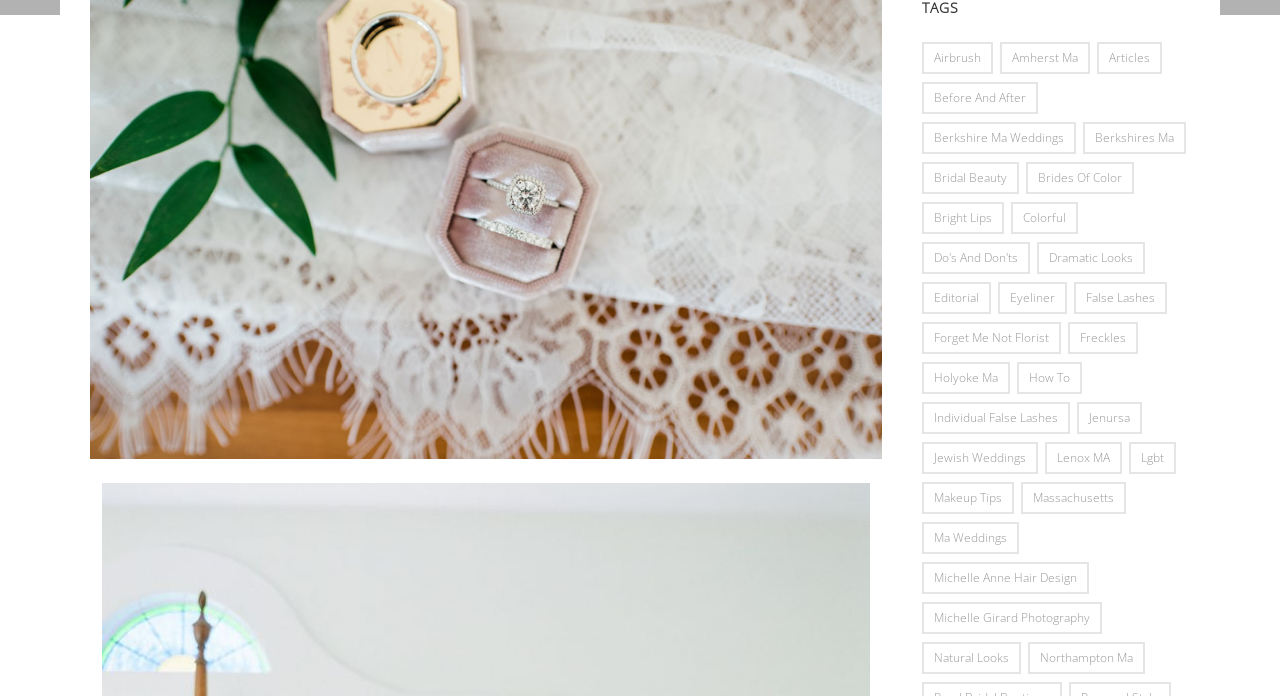Identify the bounding box coordinates for the UI element that matches this description: "individual false lashes".

[0.72, 0.578, 0.836, 0.624]